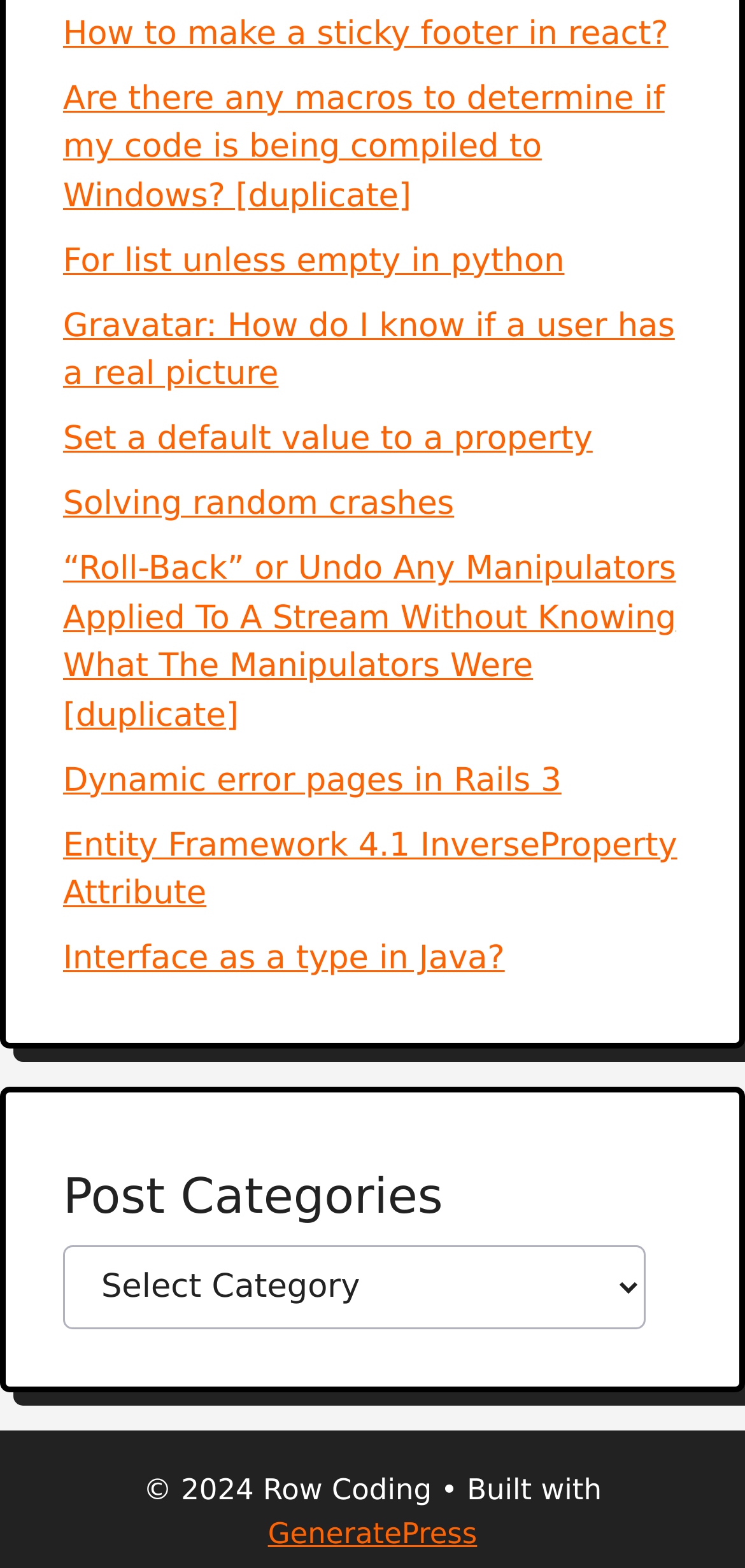Determine the bounding box coordinates of the section to be clicked to follow the instruction: "Visit the GeneratePress website". The coordinates should be given as four float numbers between 0 and 1, formatted as [left, top, right, bottom].

[0.36, 0.967, 0.64, 0.989]